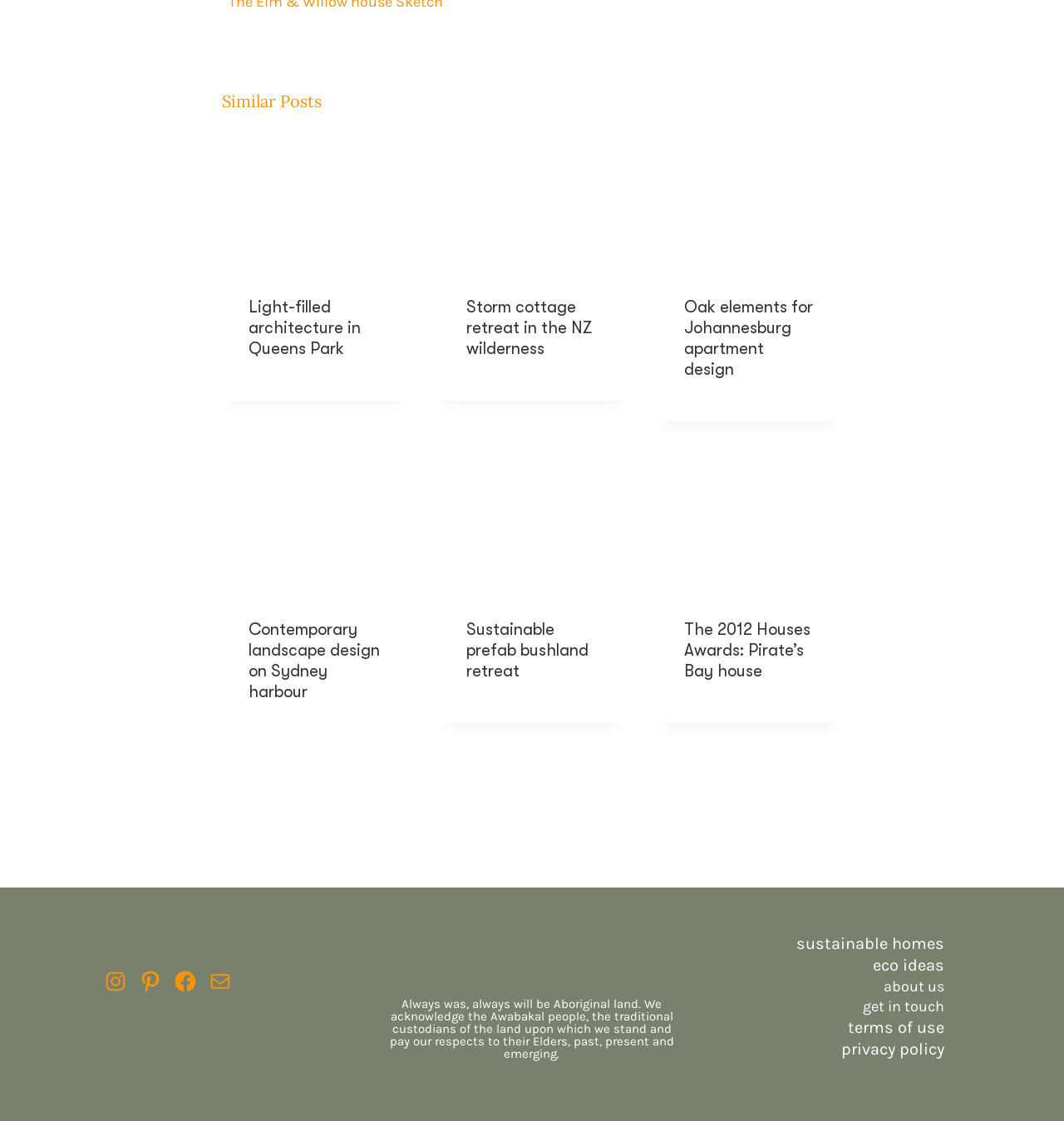Provide your answer to the question using just one word or phrase: What is the logo displayed at the bottom left of the webpage?

EcoShack white logo